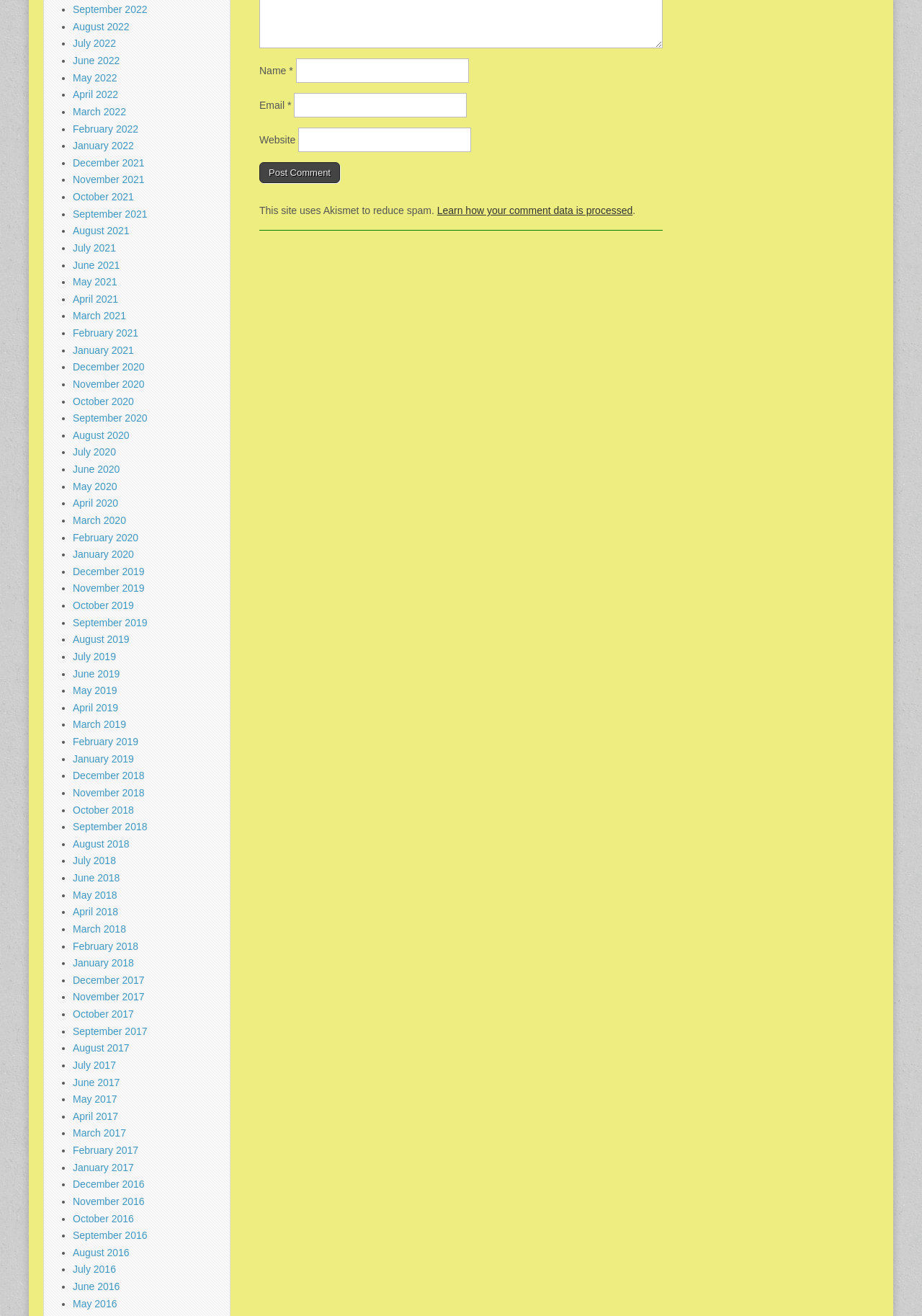Using the image as a reference, answer the following question in as much detail as possible:
What is the link 'Learn how your comment data is processed' related to?

The link 'Learn how your comment data is processed' is located next to the text 'This site uses Akismet to reduce spam.', suggesting that it is related to how the website processes comment data, including the use of Akismet to reduce spam.